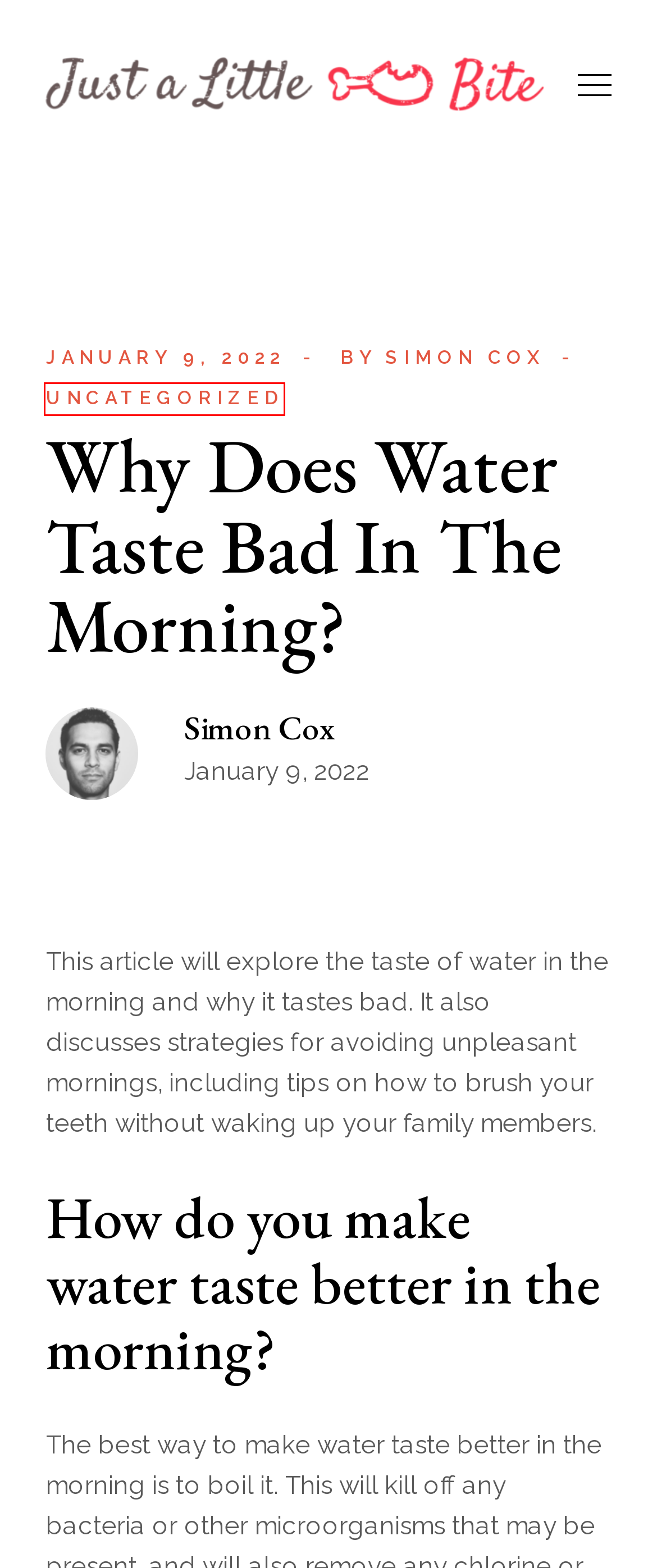You see a screenshot of a webpage with a red bounding box surrounding an element. Pick the webpage description that most accurately represents the new webpage after interacting with the element in the red bounding box. The options are:
A. Spinach Dip With Fresh Baby Spinach - JustALittleBite
B. How to Make Edible Diamonds? - JustALittleBite
C. Great Ideas for a Successful Brunch - JustALittleBite
D. What Is Patreon And How Can I Become A Member? - JustALittleBite
E. Contact Us - JustALittleBite
F. Simon Cox - JustALittleBite
G. JustALittleBite - Indulge in World Food, Savor Drinks, and Discover Delectable Recipes
H. Uncategorized - JustALittleBite

H